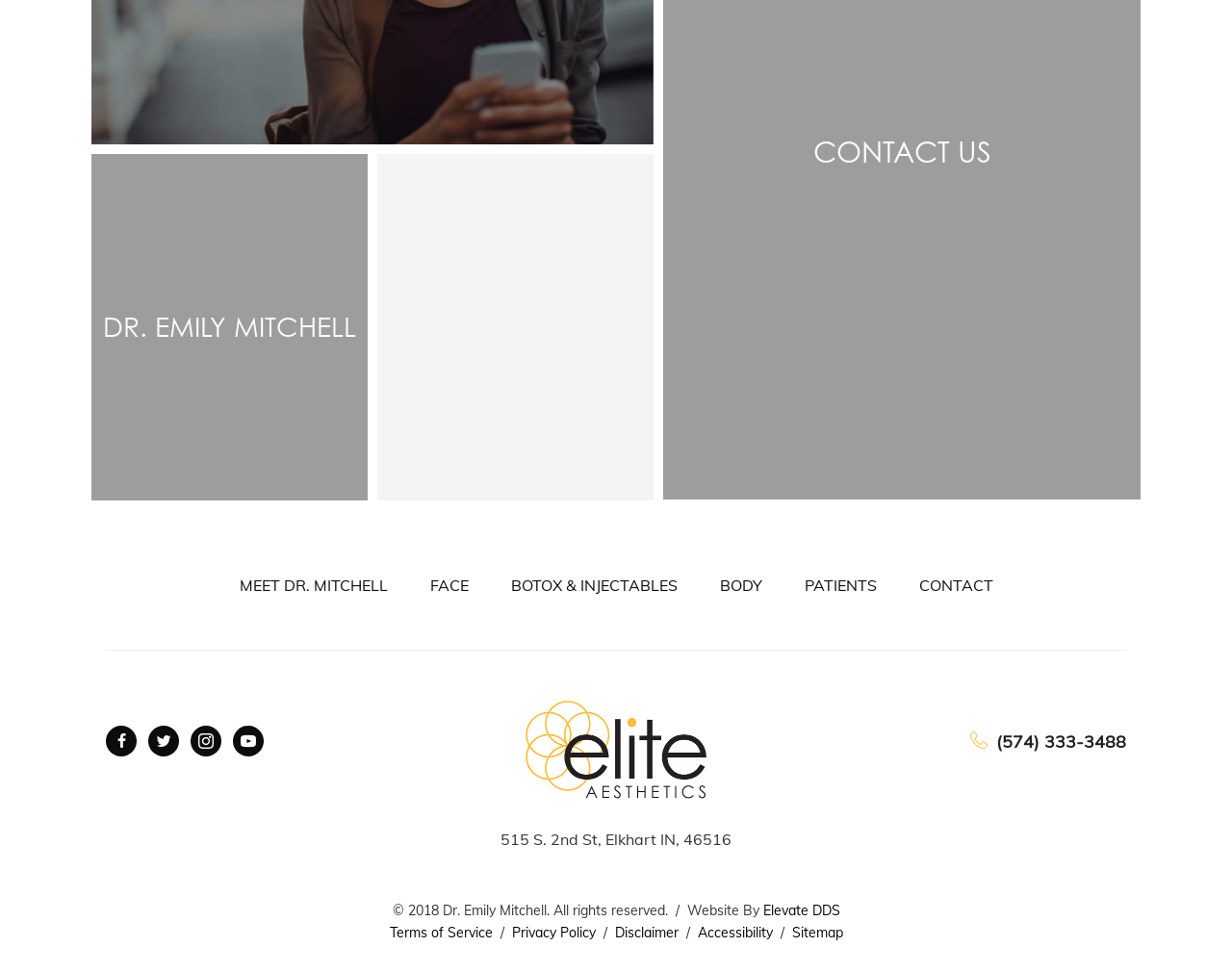Indicate the bounding box coordinates of the element that must be clicked to execute the instruction: "View the YouTube channel". The coordinates should be given as four float numbers between 0 and 1, i.e., [left, top, right, bottom].

[0.396, 0.115, 0.449, 0.135]